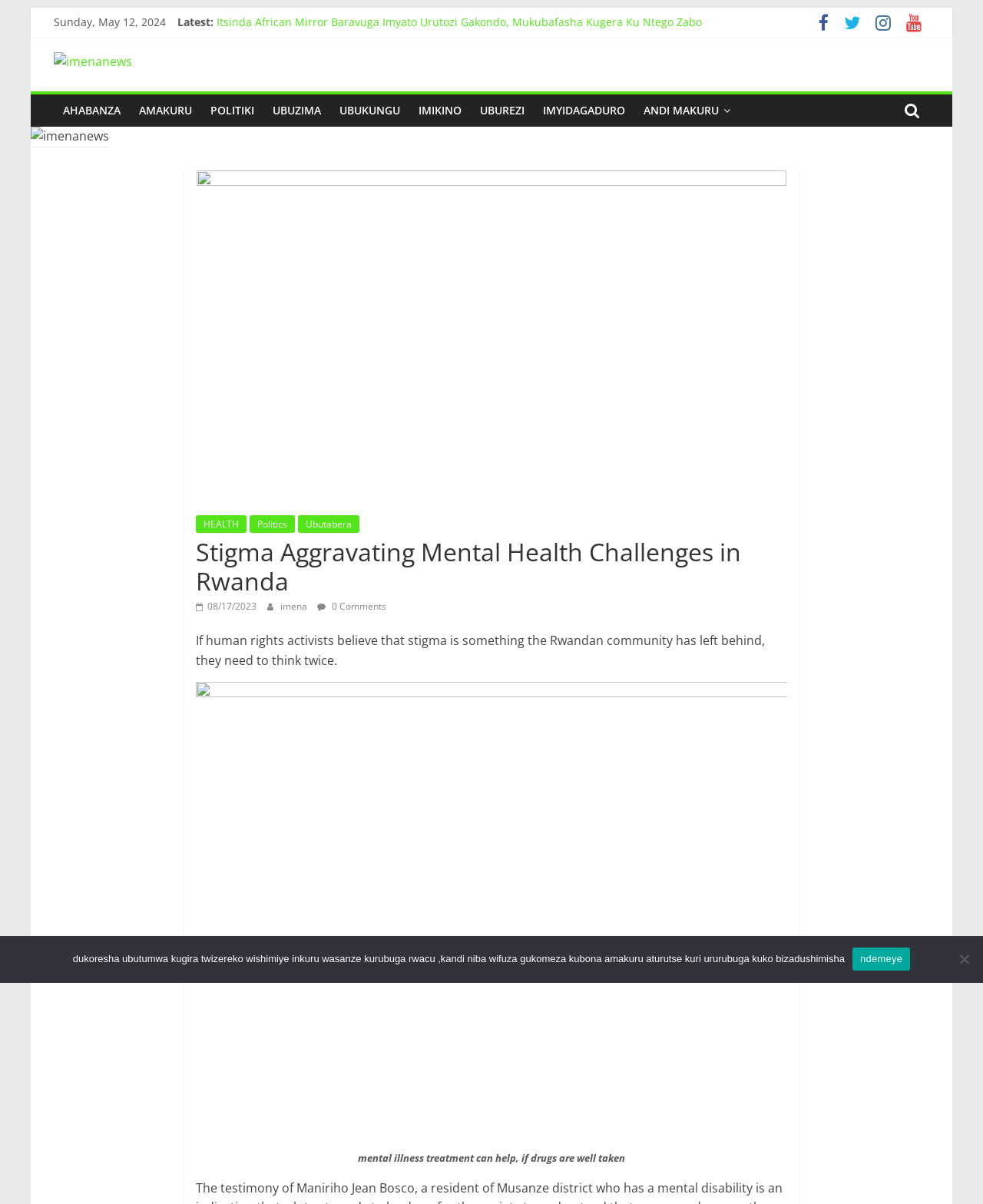Given the webpage screenshot, identify the bounding box of the UI element that matches this description: "ITANGAZO Ry’ Ishyaka PS IMBERAKURI".

[0.22, 0.006, 0.419, 0.018]